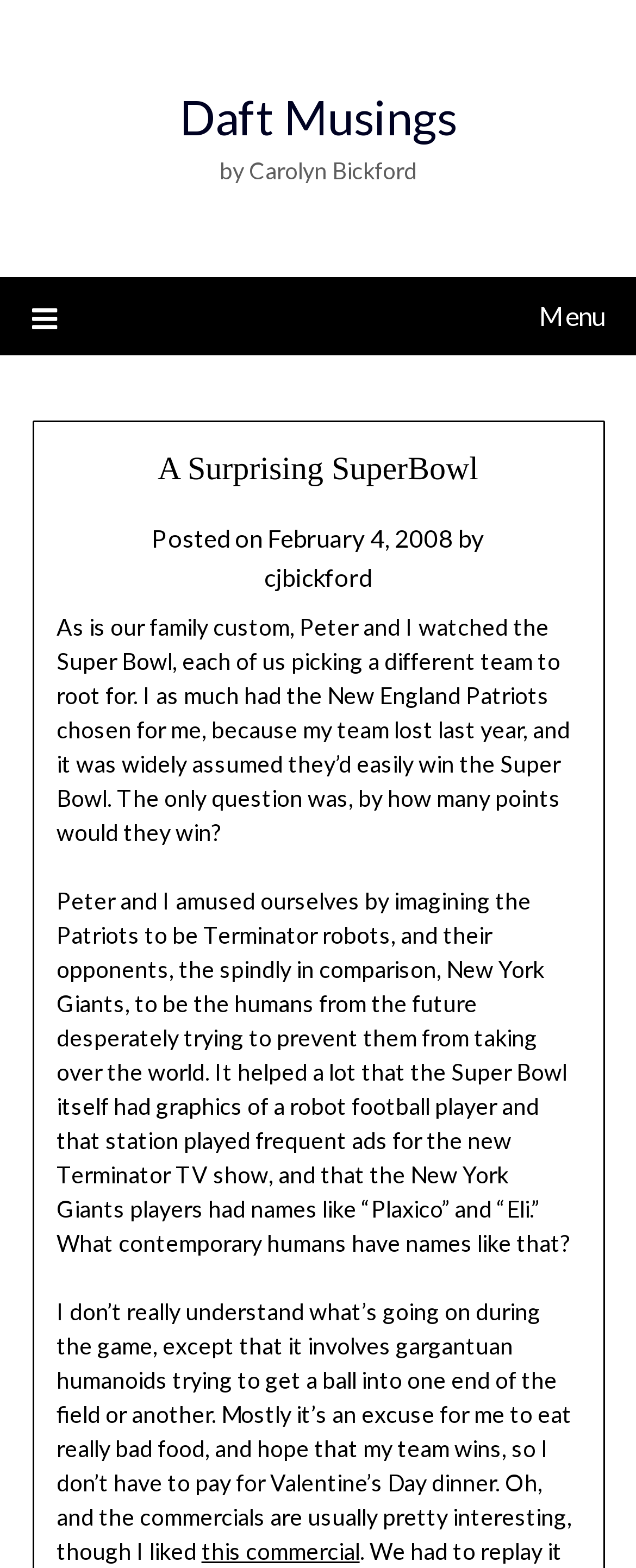Answer the question below with a single word or a brief phrase: 
What is the team the author is rooting for?

New England Patriots